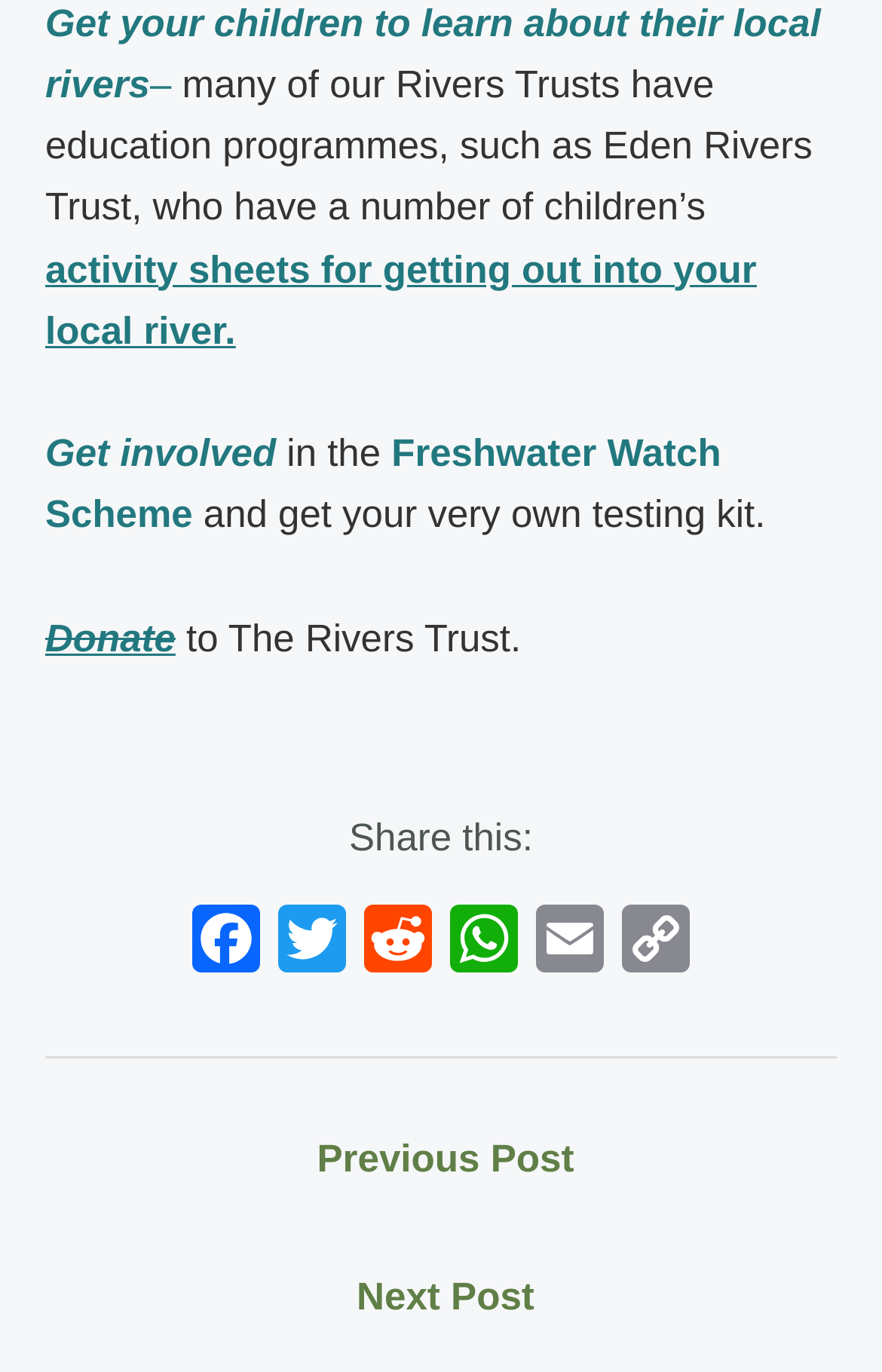Determine the bounding box coordinates for the element that should be clicked to follow this instruction: "Go to previous post". The coordinates should be given as four float numbers between 0 and 1, in the format [left, top, right, bottom].

[0.056, 0.816, 0.954, 0.882]